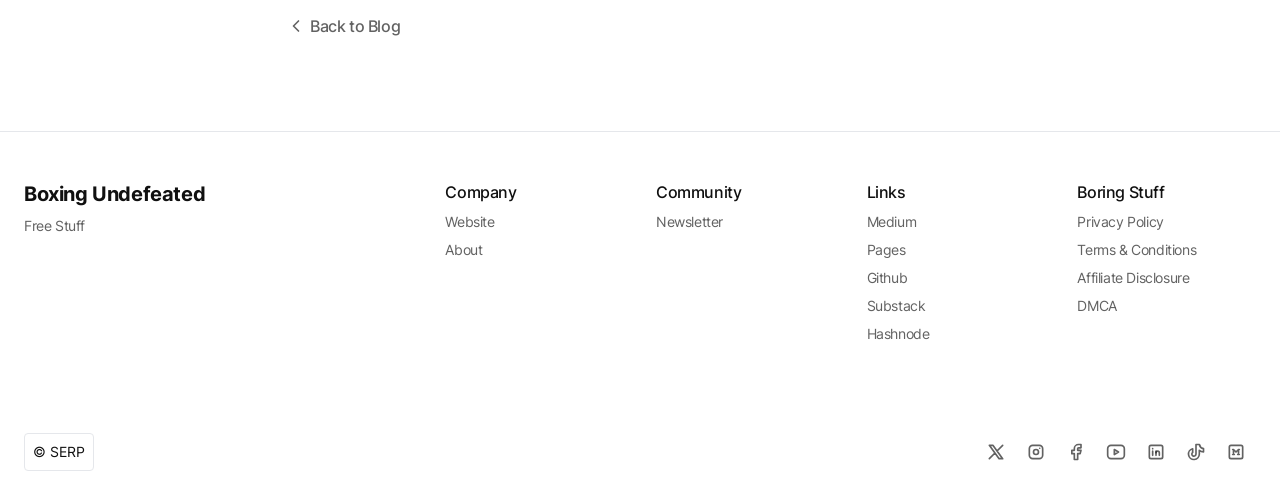Give a one-word or phrase response to the following question: What is the last link on the webpage?

DMCA